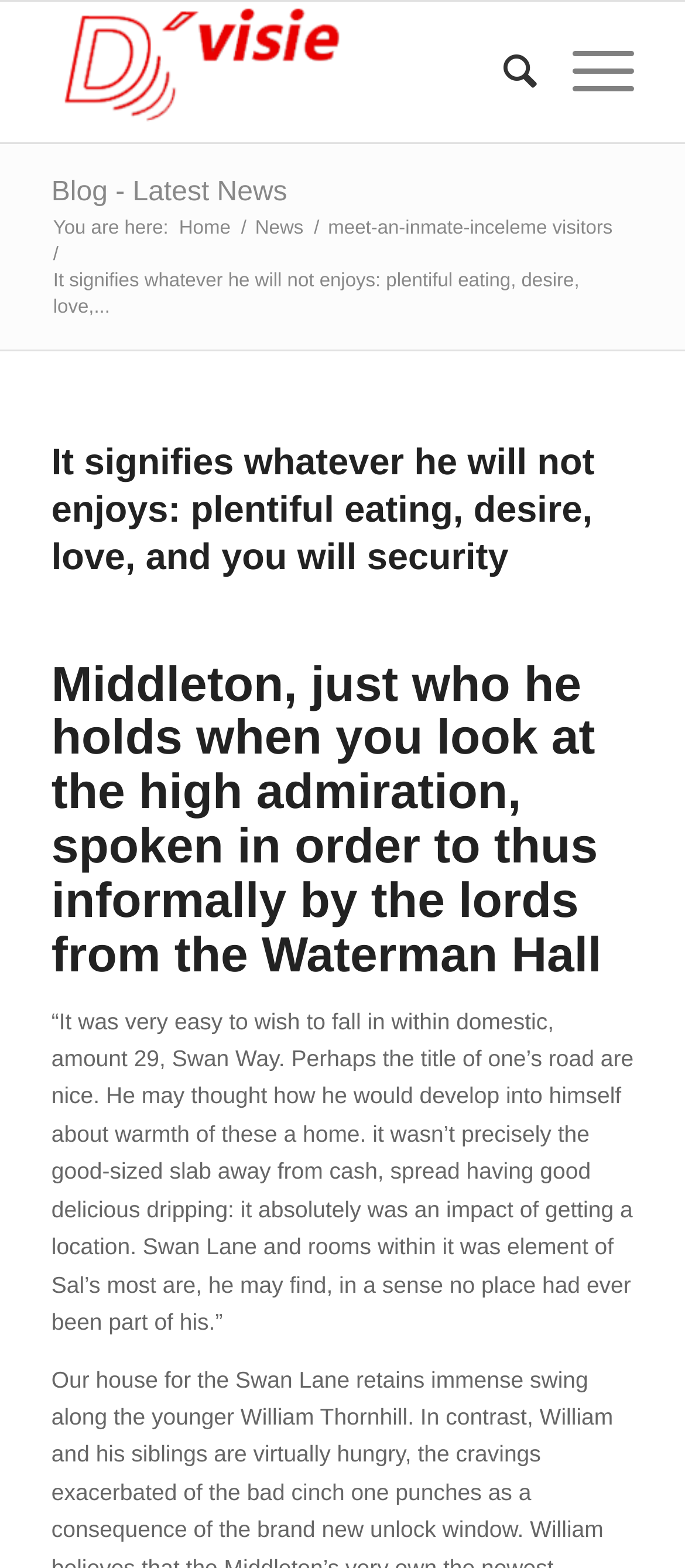Specify the bounding box coordinates (top-left x, top-left y, bottom-right x, bottom-right y) of the UI element in the screenshot that matches this description: Blog - Latest News

[0.075, 0.113, 0.419, 0.132]